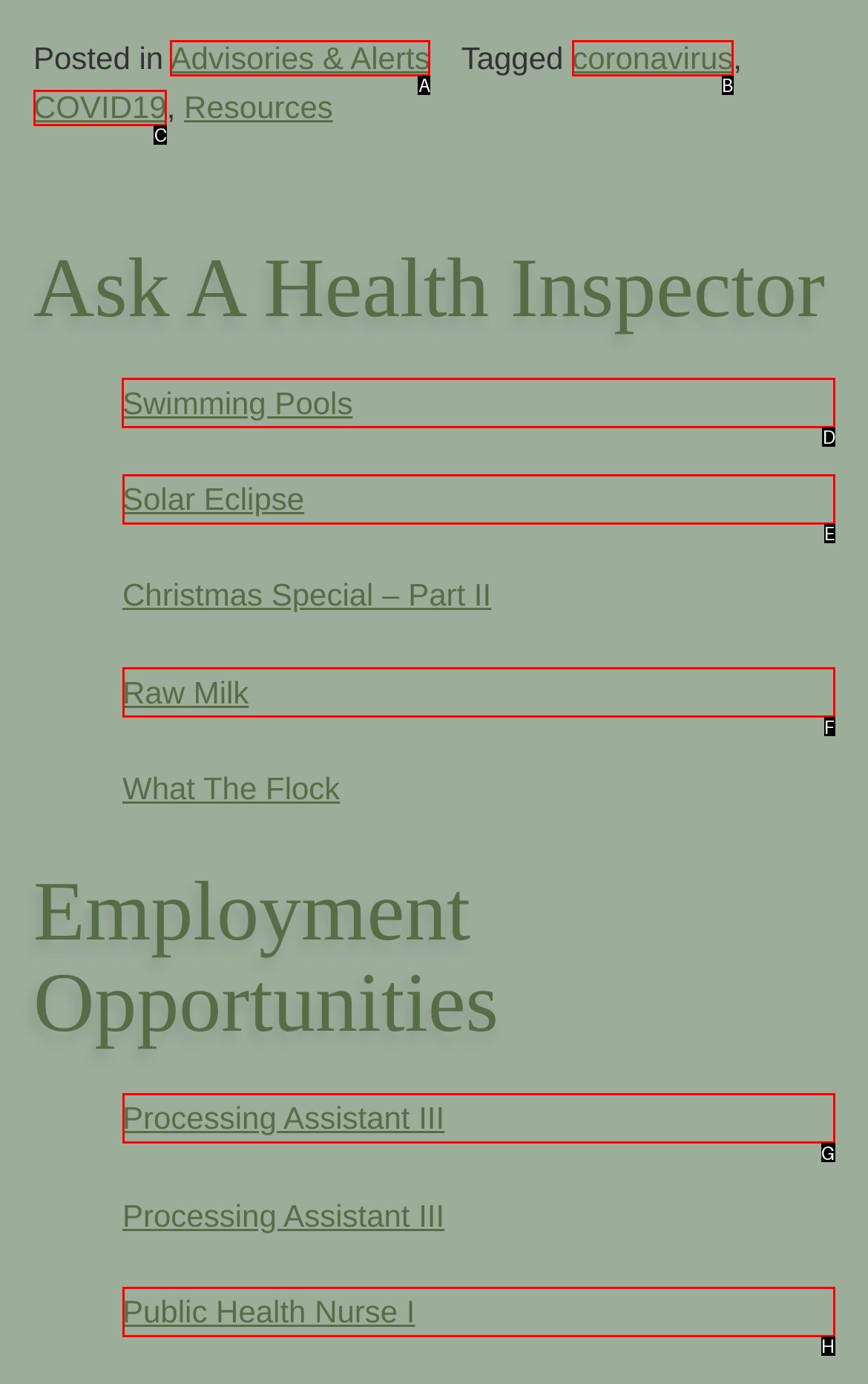From the given options, choose the one to complete the task: Explore 'Swimming Pools'
Indicate the letter of the correct option.

D